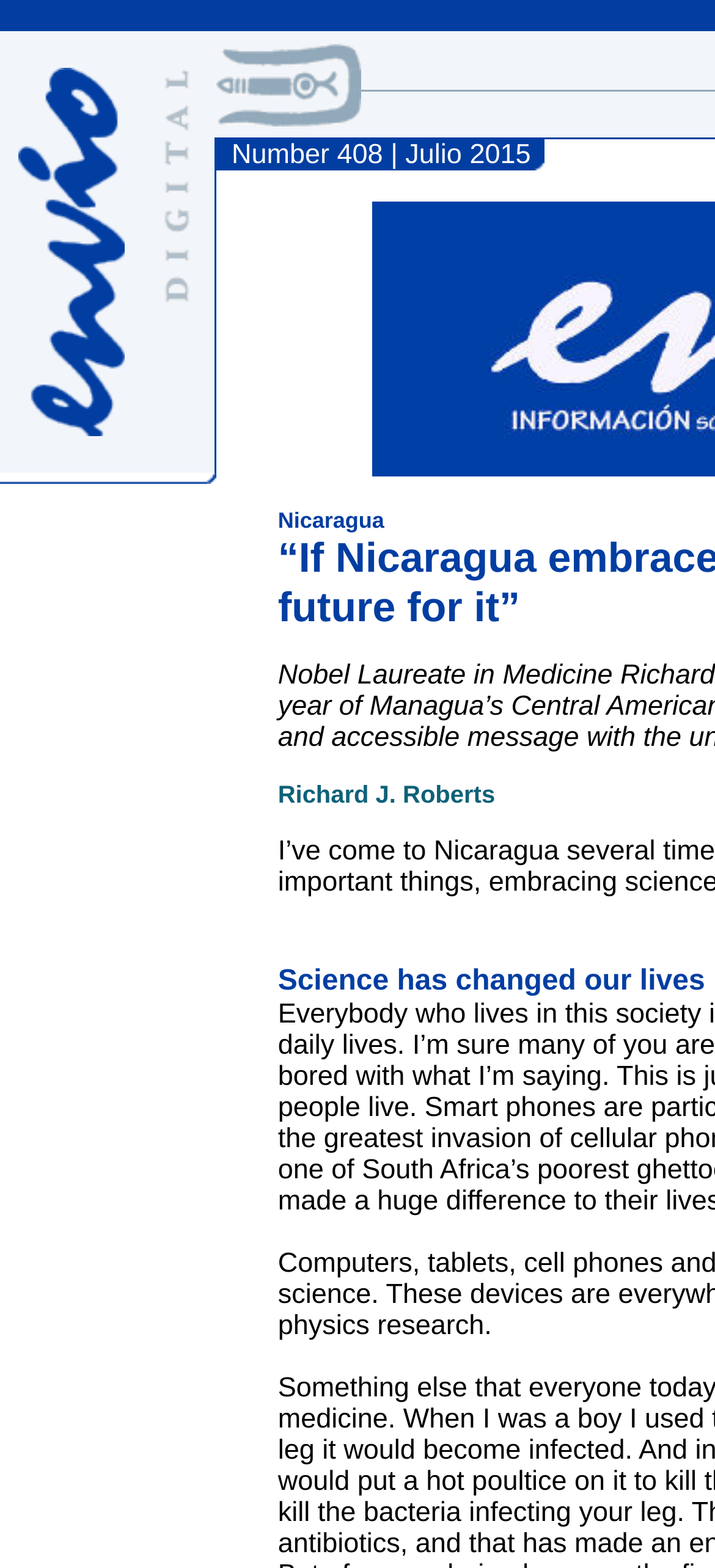What is the issue number of the magazine?
Look at the image and respond with a single word or a short phrase.

408